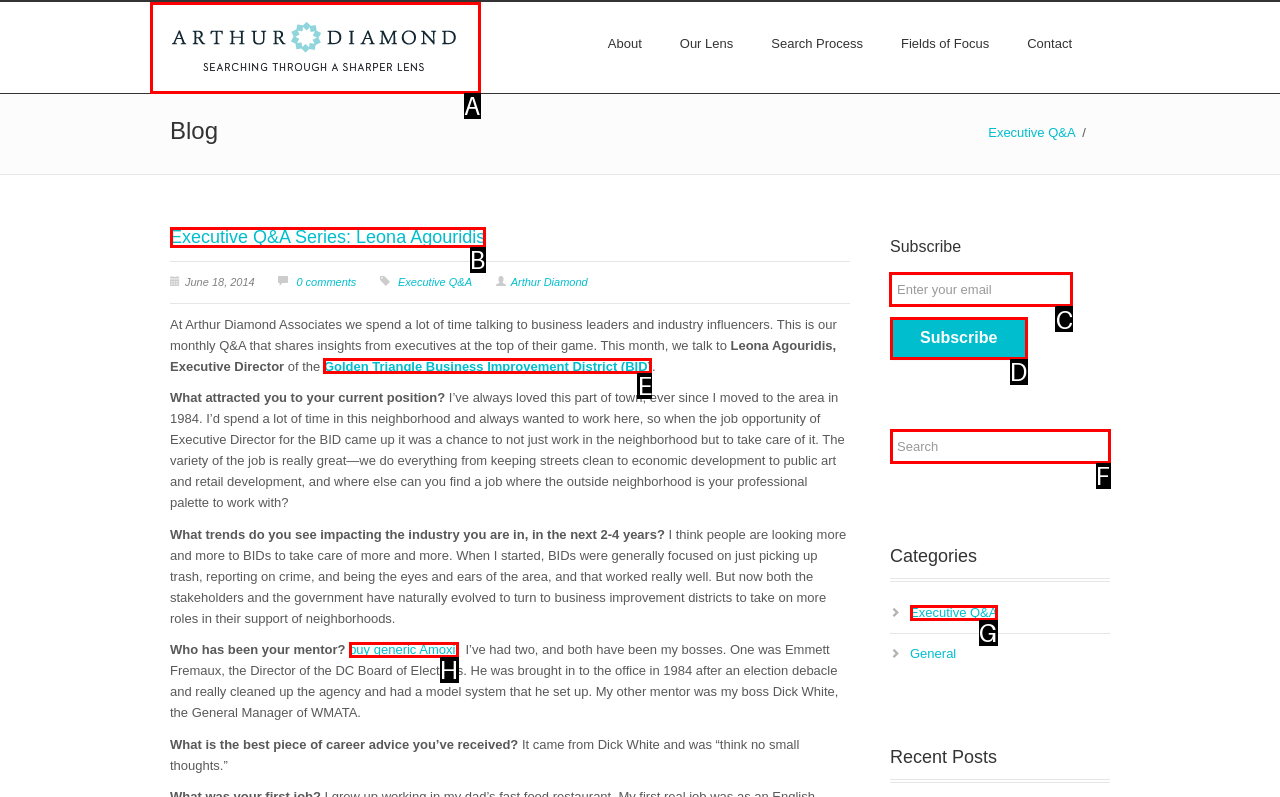Determine the right option to click to perform this task: Subscribe with your email
Answer with the correct letter from the given choices directly.

C